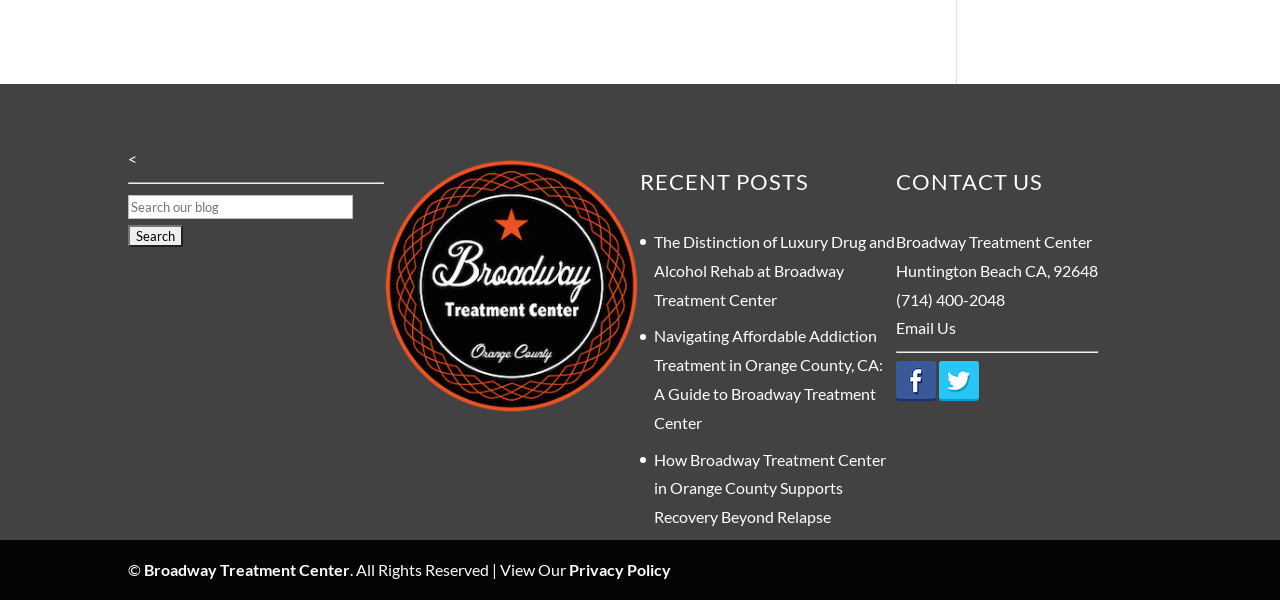Locate the bounding box coordinates of the clickable element to fulfill the following instruction: "Check the privacy policy". Provide the coordinates as four float numbers between 0 and 1 in the format [left, top, right, bottom].

[0.445, 0.933, 0.524, 0.965]